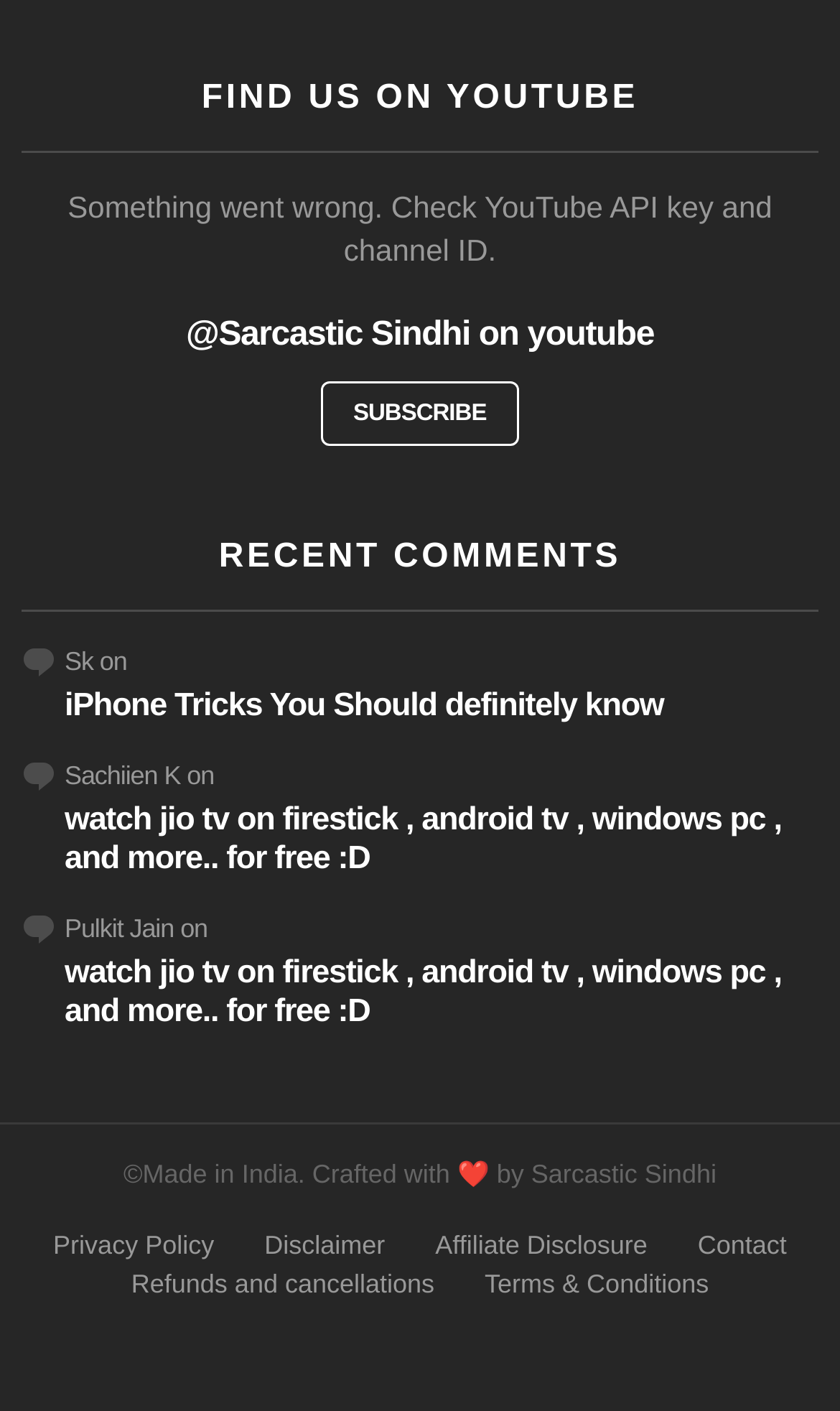What is the error message displayed on the page?
Examine the image and give a concise answer in one word or a short phrase.

Something went wrong. Check YouTube API key and channel ID.